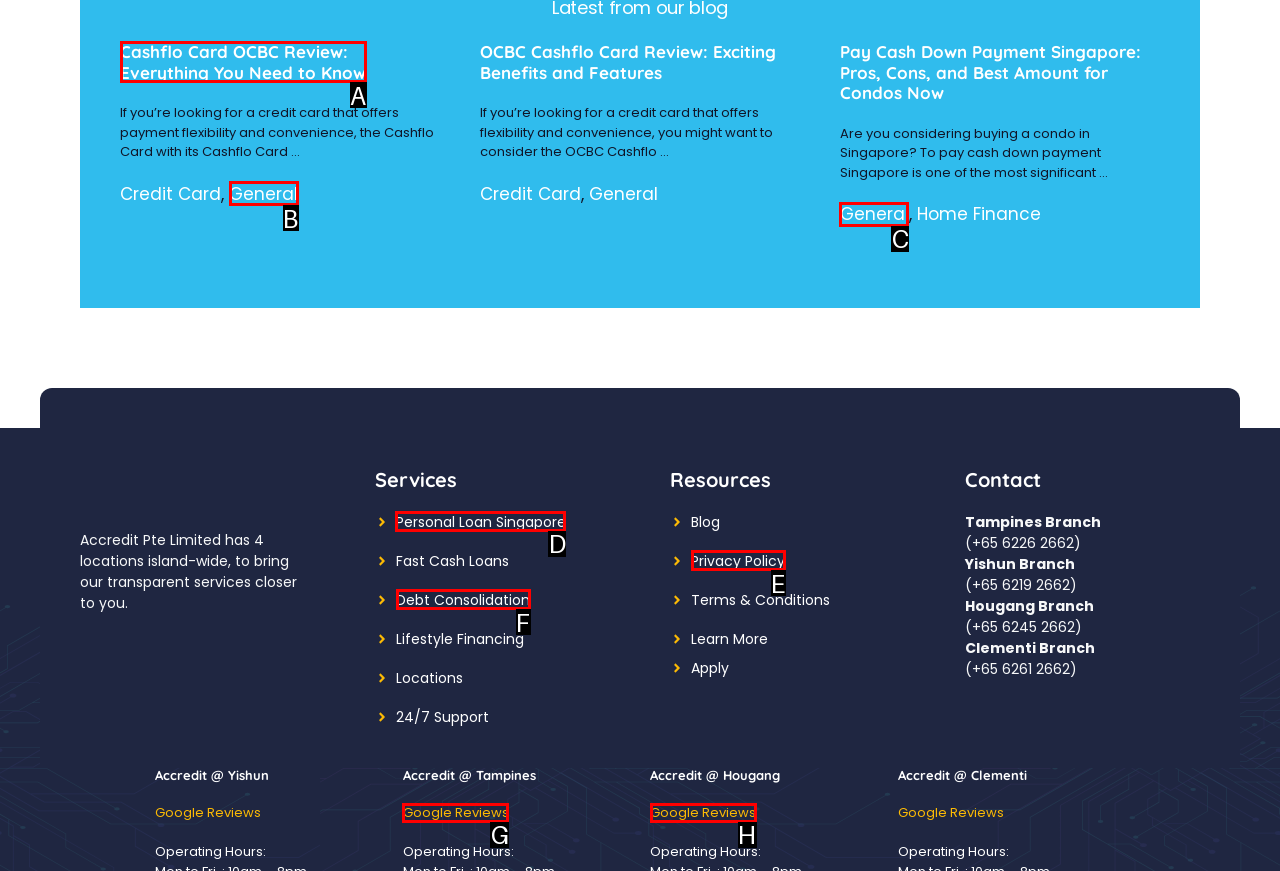Tell me which option I should click to complete the following task: Learn about Personal Loan Singapore Answer with the option's letter from the given choices directly.

D